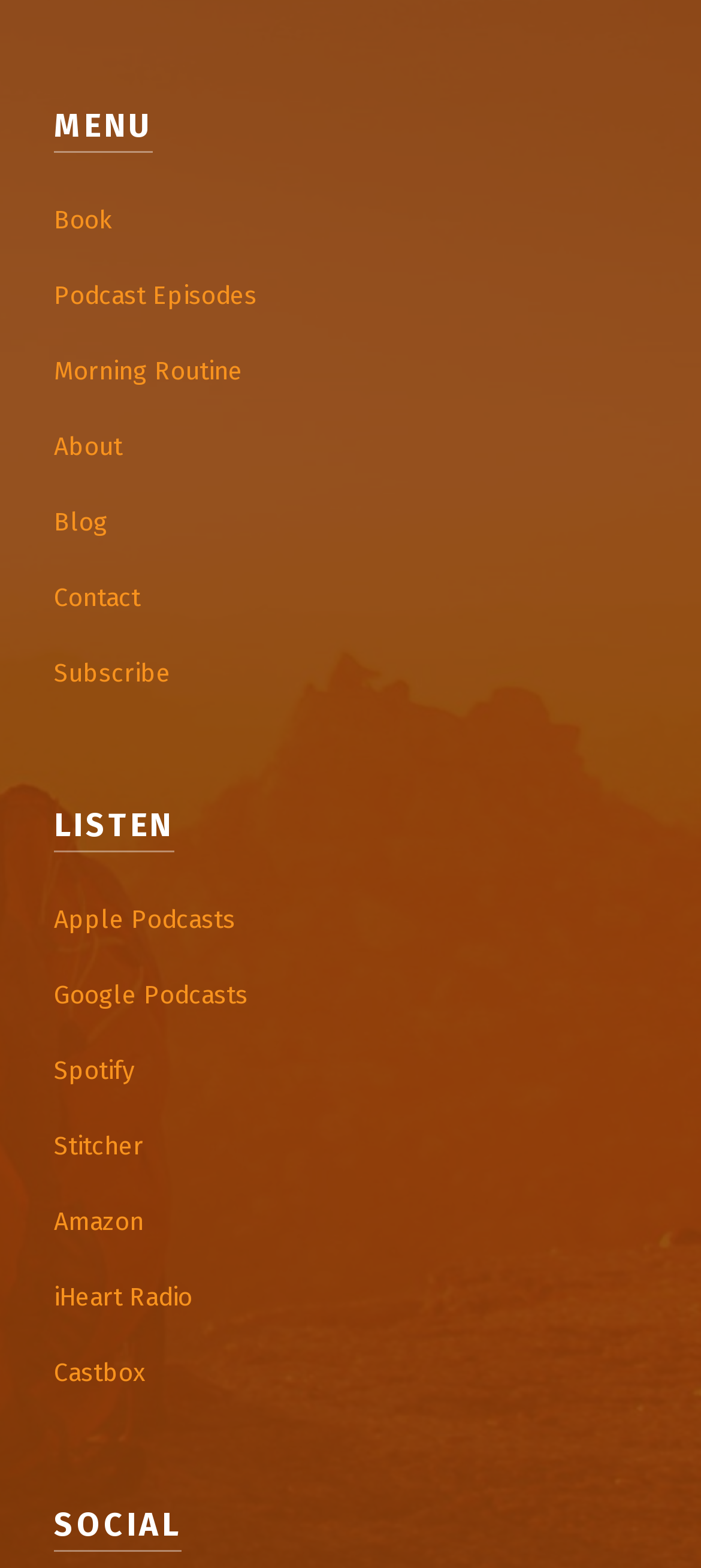Locate the bounding box coordinates of the element to click to perform the following action: 'Subscribe to the podcast'. The coordinates should be given as four float values between 0 and 1, in the form of [left, top, right, bottom].

[0.077, 0.42, 0.244, 0.439]